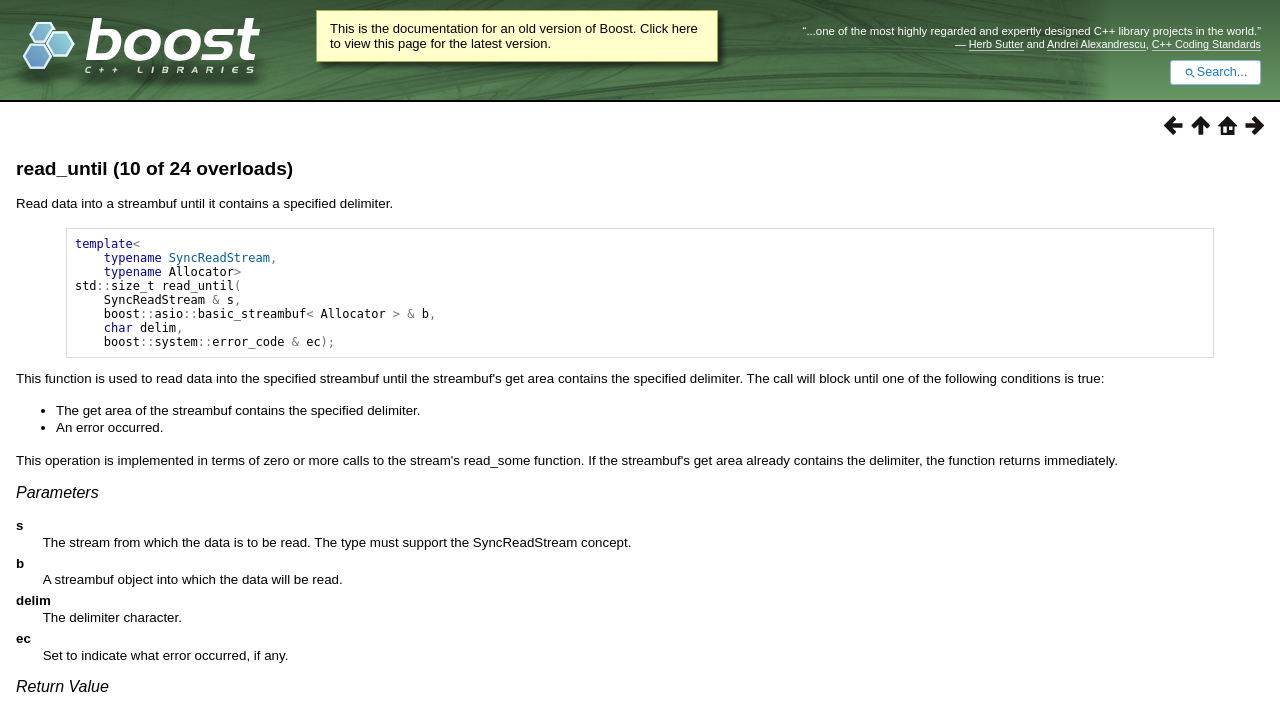Please answer the following question using a single word or phrase: 
What is the name of the C++ library project?

Boost C++ Libraries